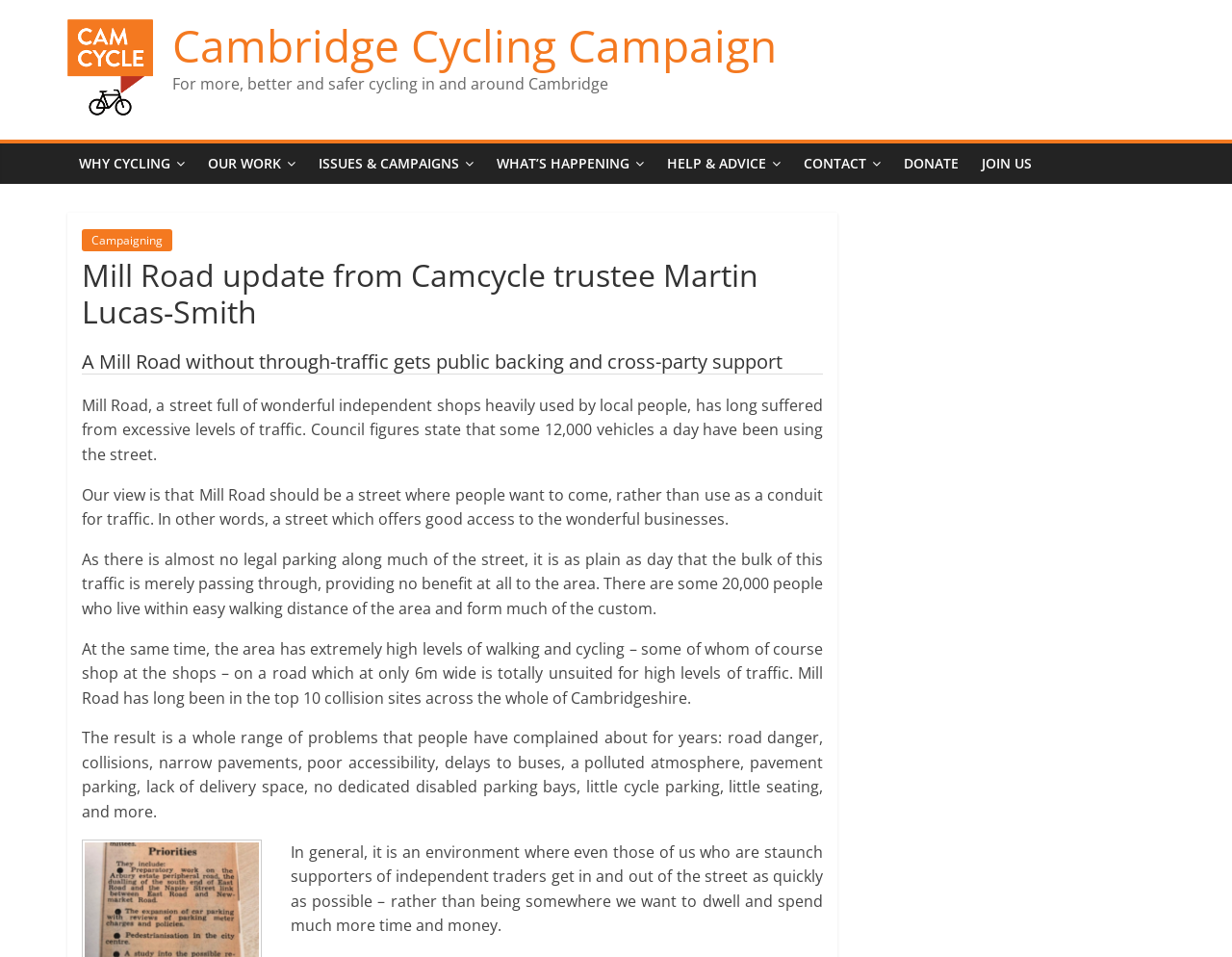Identify the bounding box for the element characterized by the following description: "Our work".

[0.159, 0.15, 0.249, 0.193]